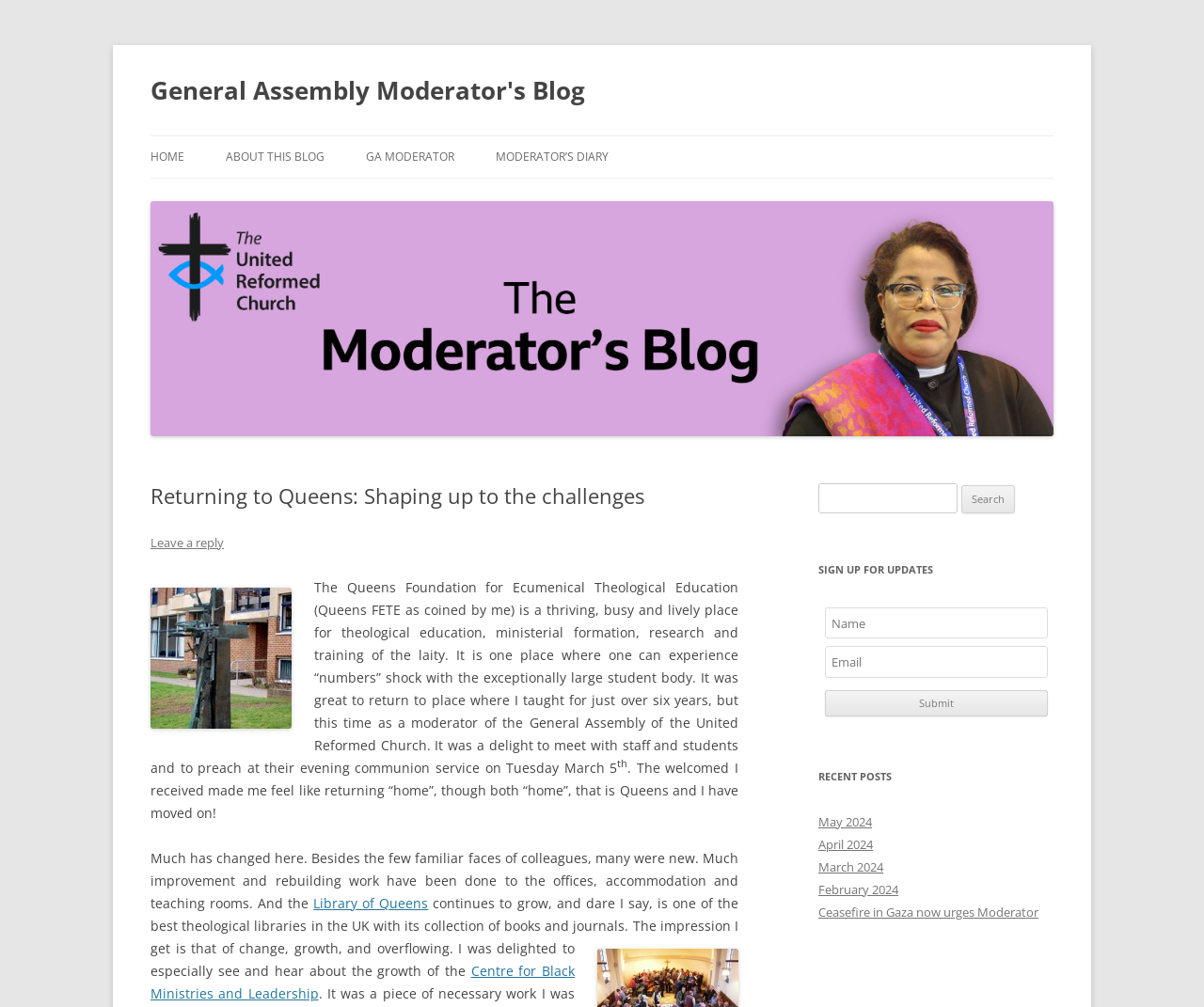Identify the coordinates of the bounding box for the element described below: "Home". Return the coordinates as four float numbers between 0 and 1: [left, top, right, bottom].

[0.125, 0.135, 0.153, 0.177]